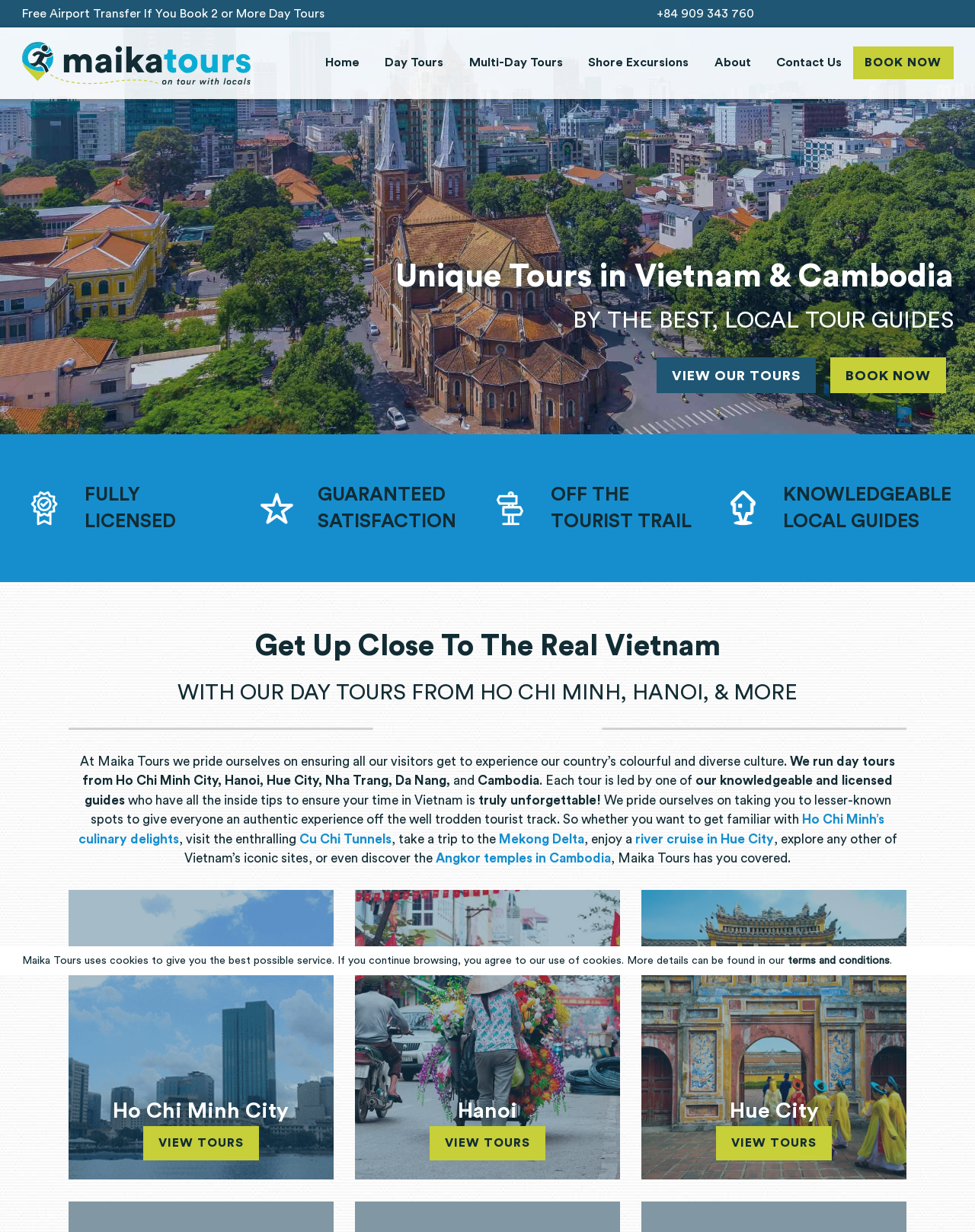Using the information in the image, give a comprehensive answer to the question: 
What is the phone number for booking?

The phone number for booking can be found at the top of the webpage, next to the 'Visit home page of Maika Tours' link.